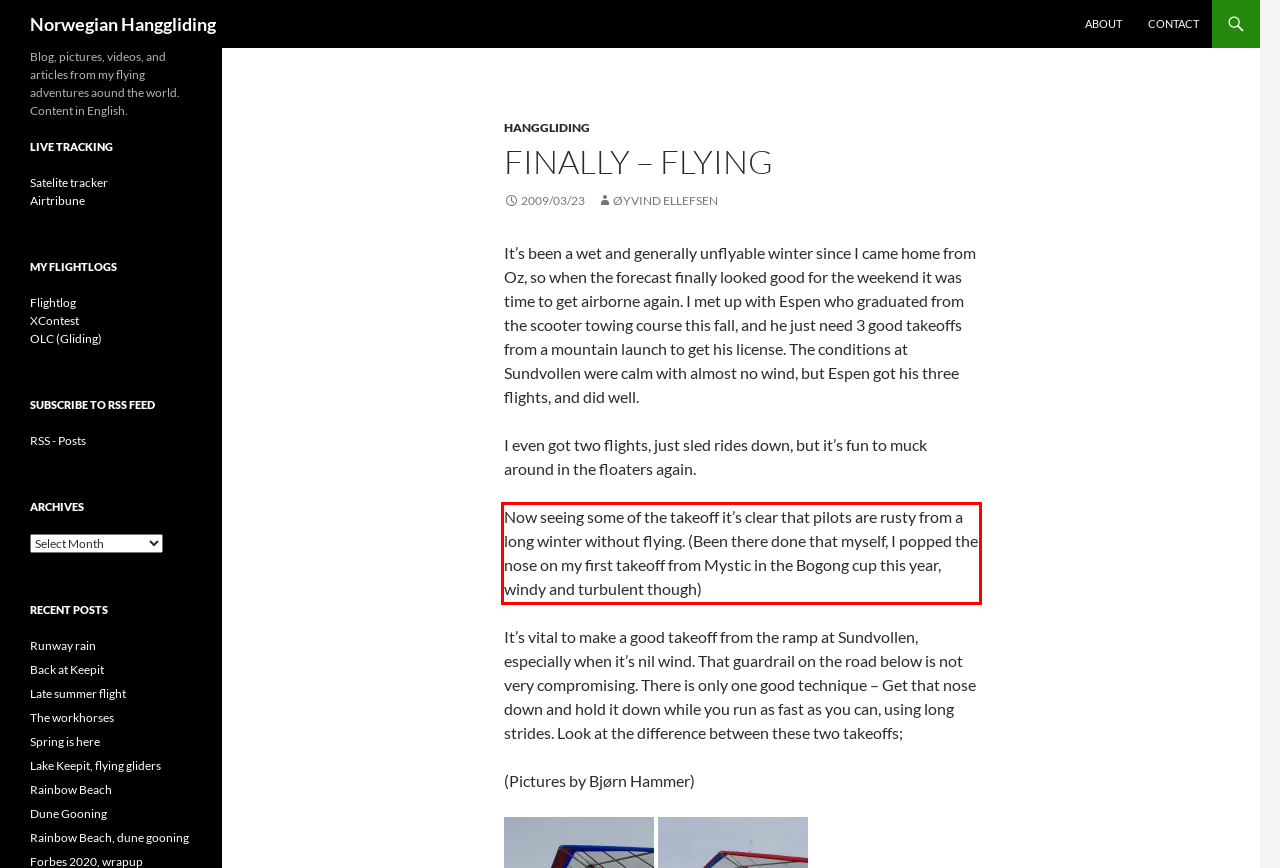Analyze the red bounding box in the provided webpage screenshot and generate the text content contained within.

Now seeing some of the takeoff it’s clear that pilots are rusty from a long winter without flying. (Been there done that myself, I popped the nose on my first takeoff from Mystic in the Bogong cup this year, windy and turbulent though)